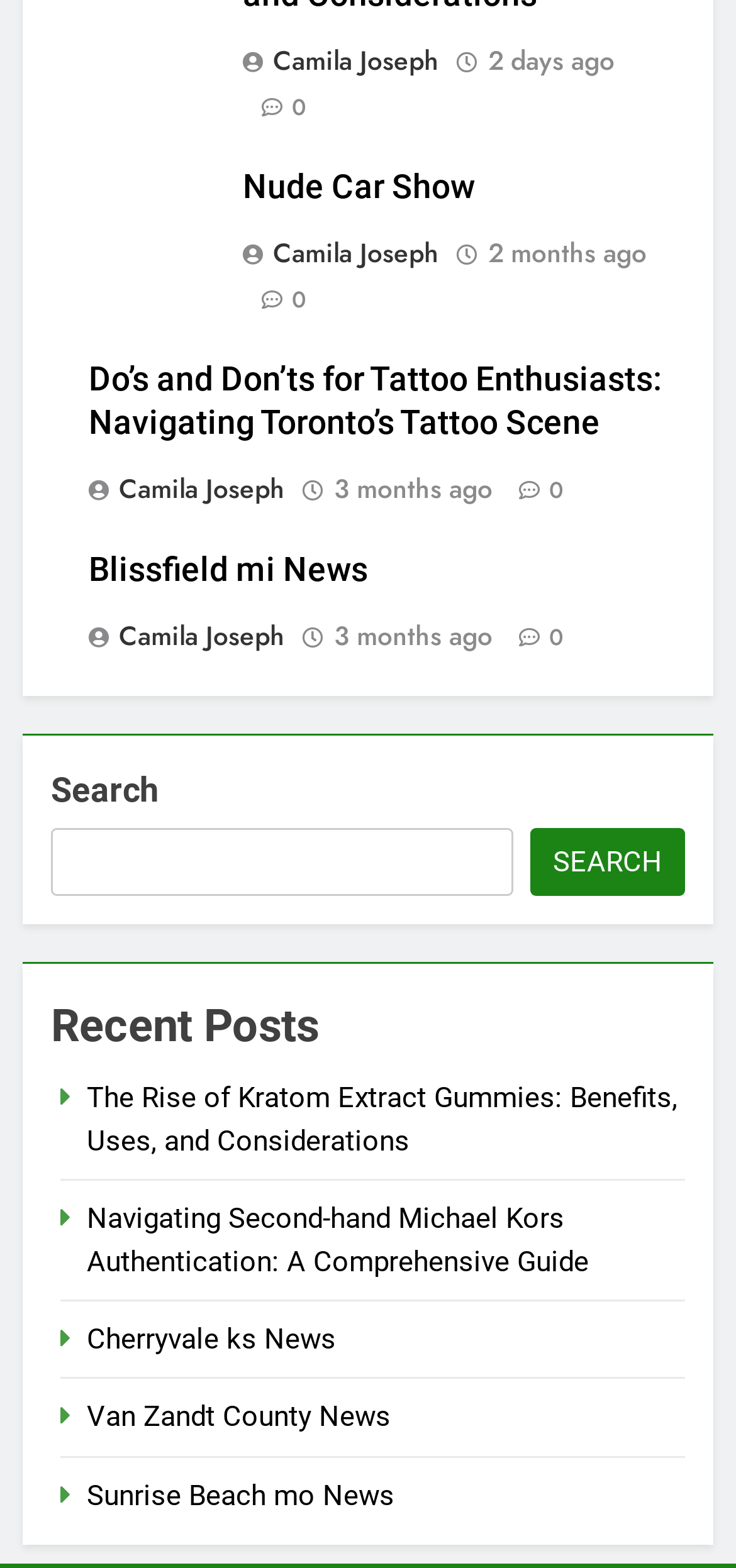What is the author of the first article?
Refer to the image and give a detailed answer to the question.

I looked at the first 'article' element [367] and found a link element [920] with the text ' Camila Joseph', which suggests that Camila Joseph is the author of the first article.